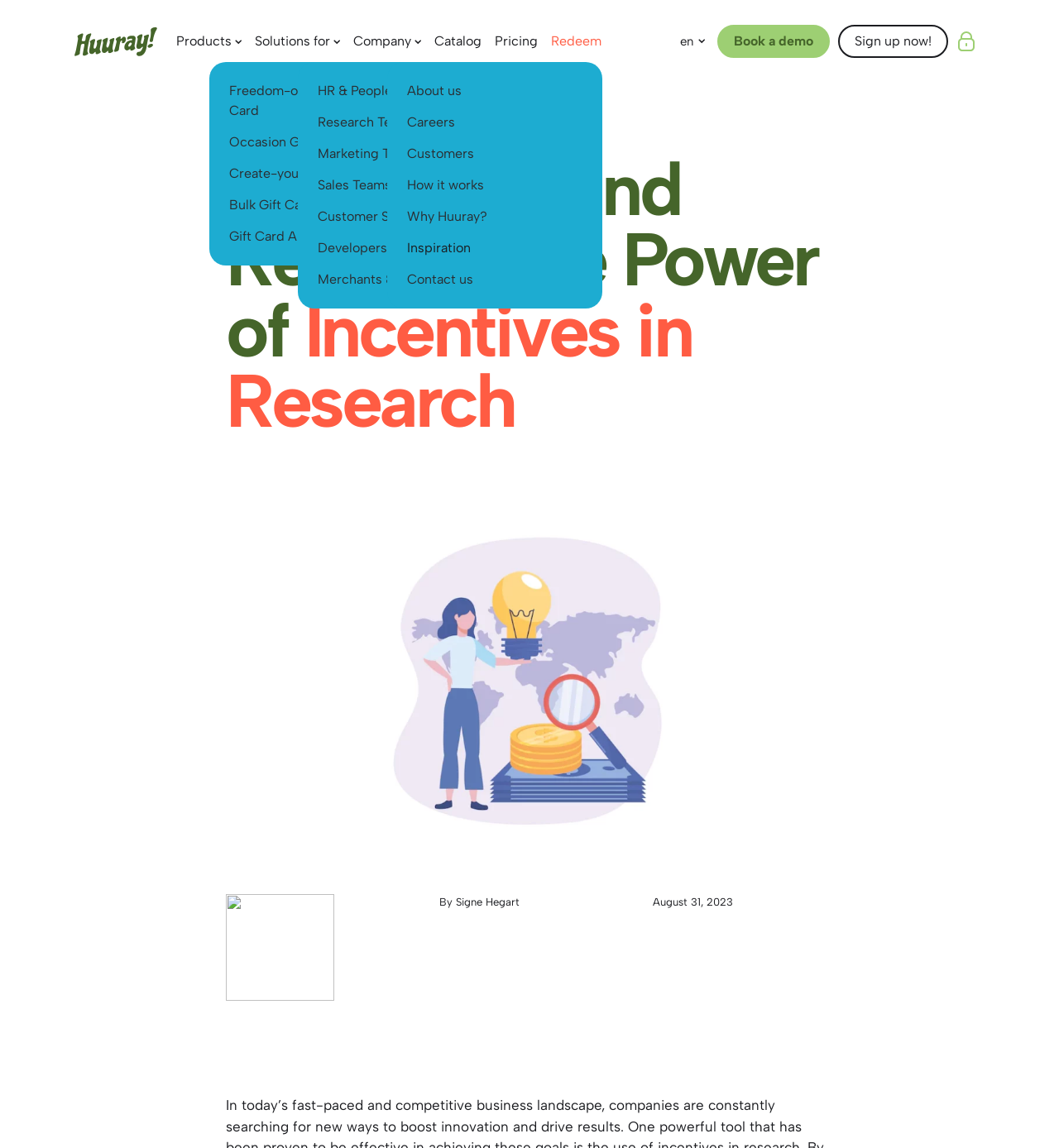Determine the bounding box coordinates of the clickable region to execute the instruction: "View Products". The coordinates should be four float numbers between 0 and 1, denoted as [left, top, right, bottom].

[0.16, 0.0, 0.234, 0.072]